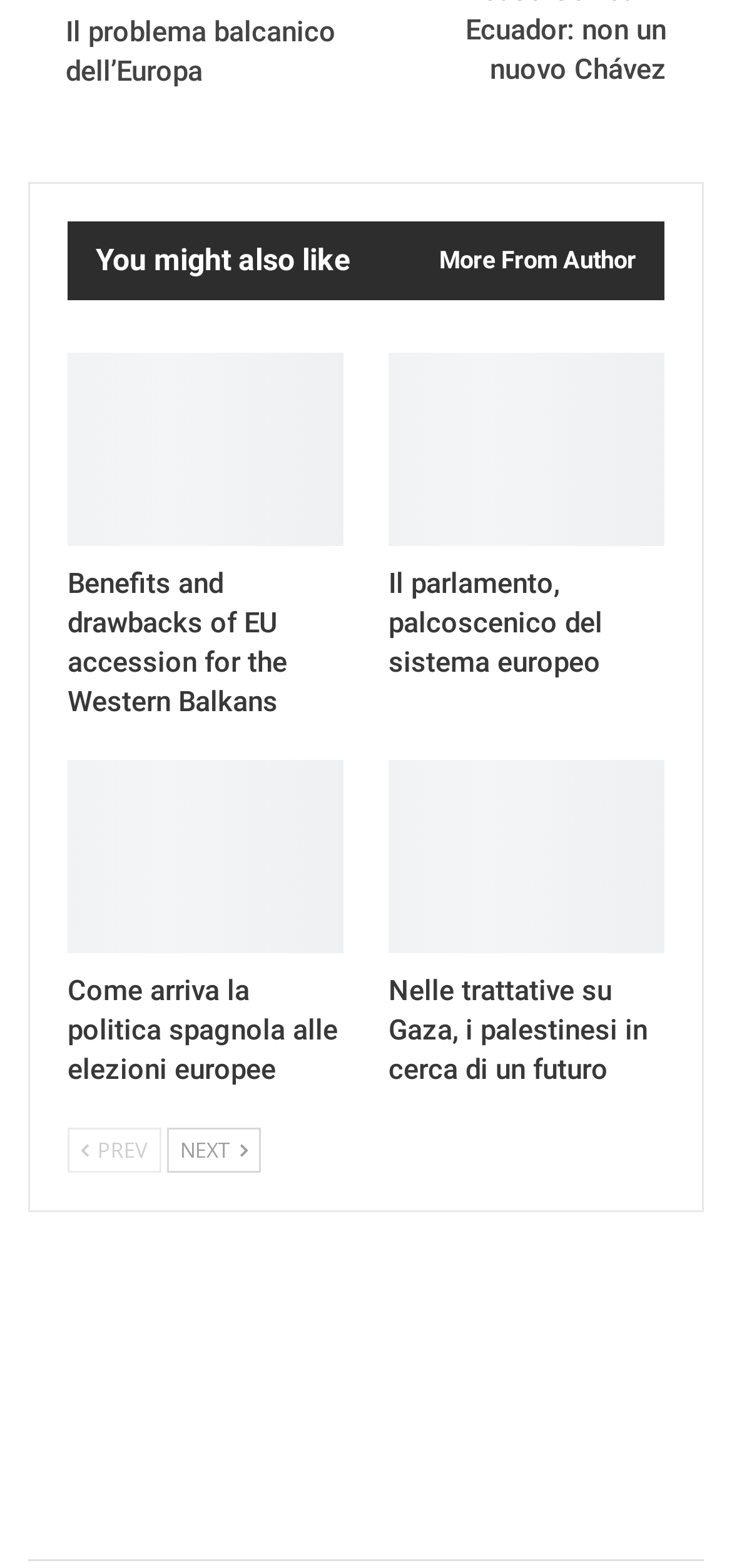Provide a one-word or short-phrase response to the question:
How many links are there in the 'Primary Sidebar Sidebar' section?

1